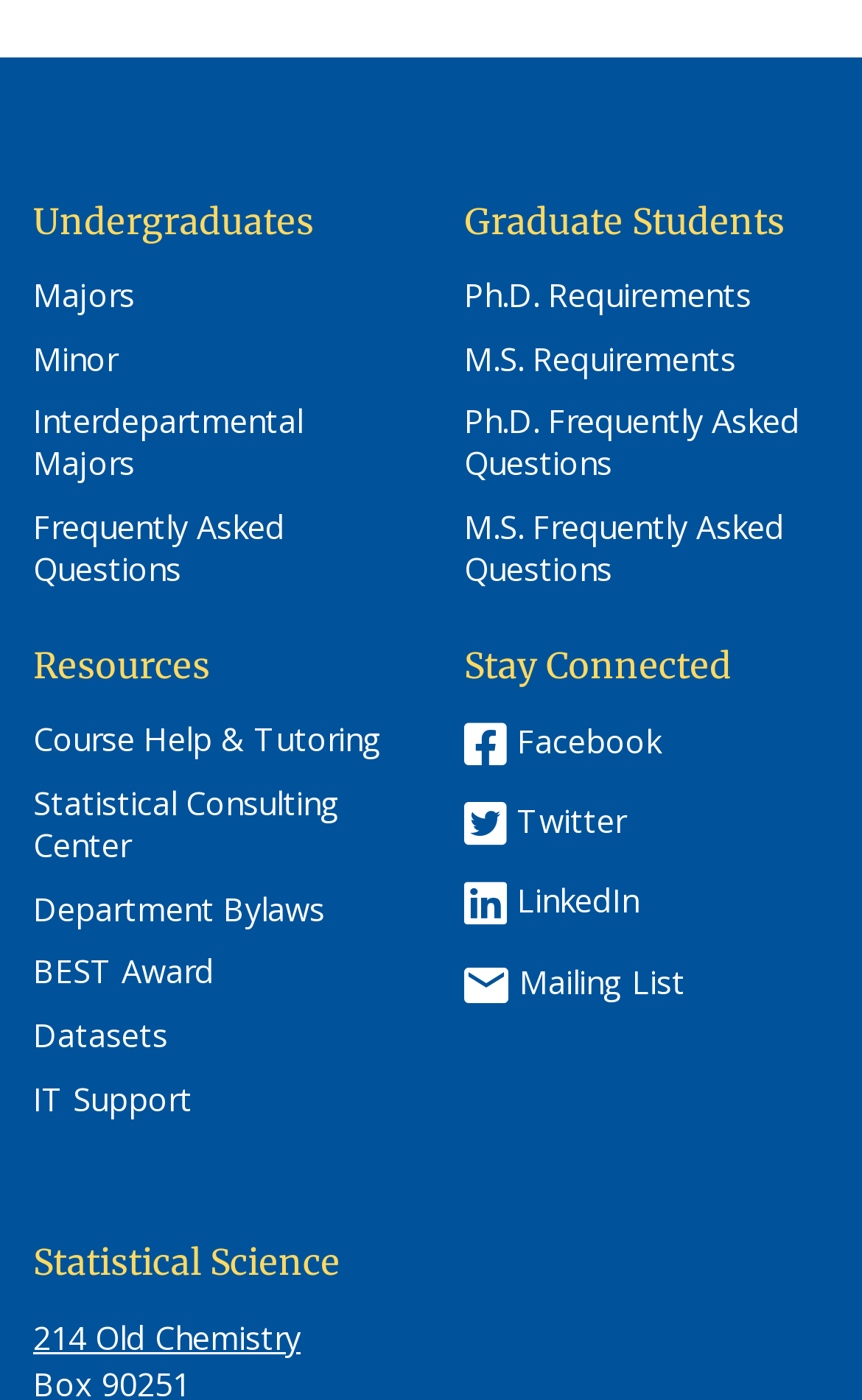What is the name of the consulting center?
Examine the screenshot and reply with a single word or phrase.

Statistical Consulting Center